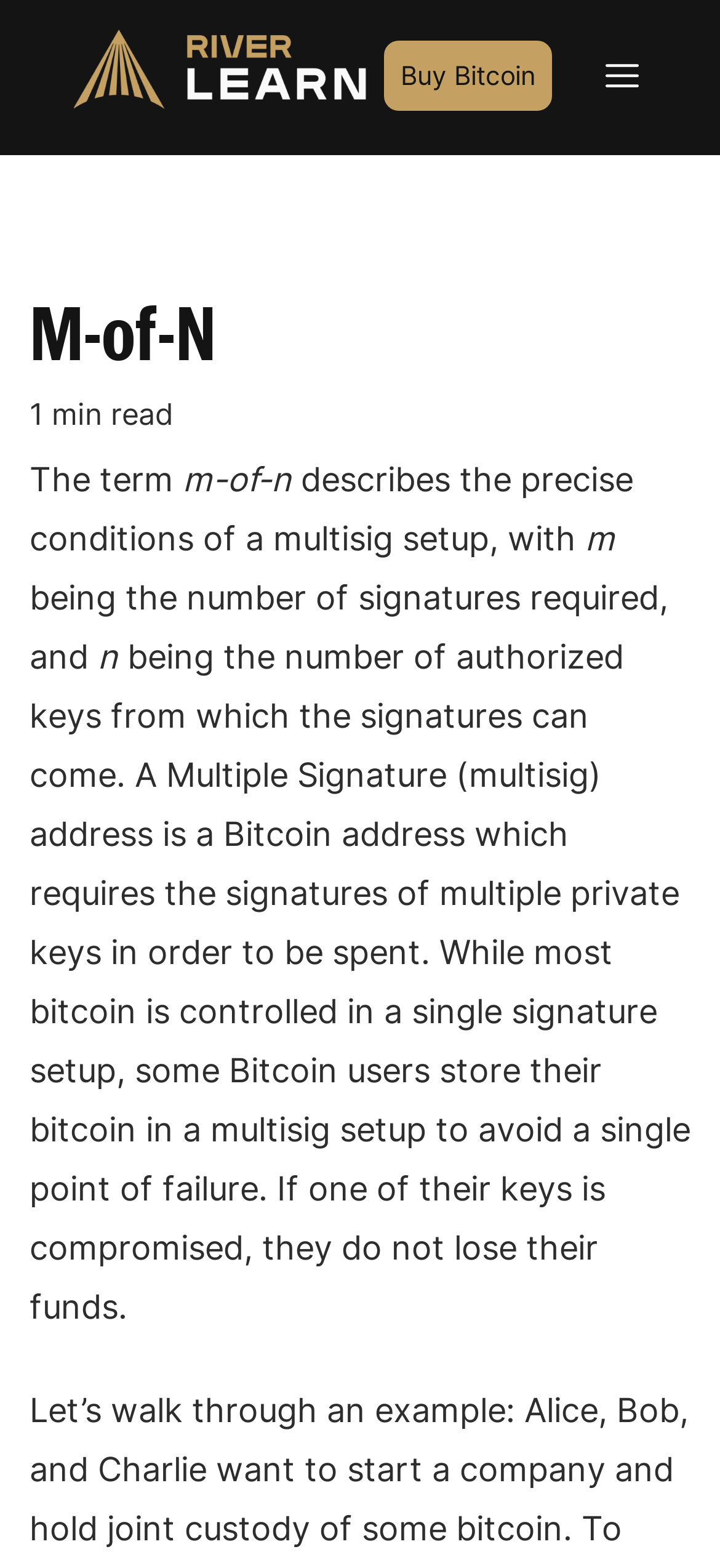What is required to spend a multisig address?
Please provide a single word or phrase answer based on the image.

Multiple signatures